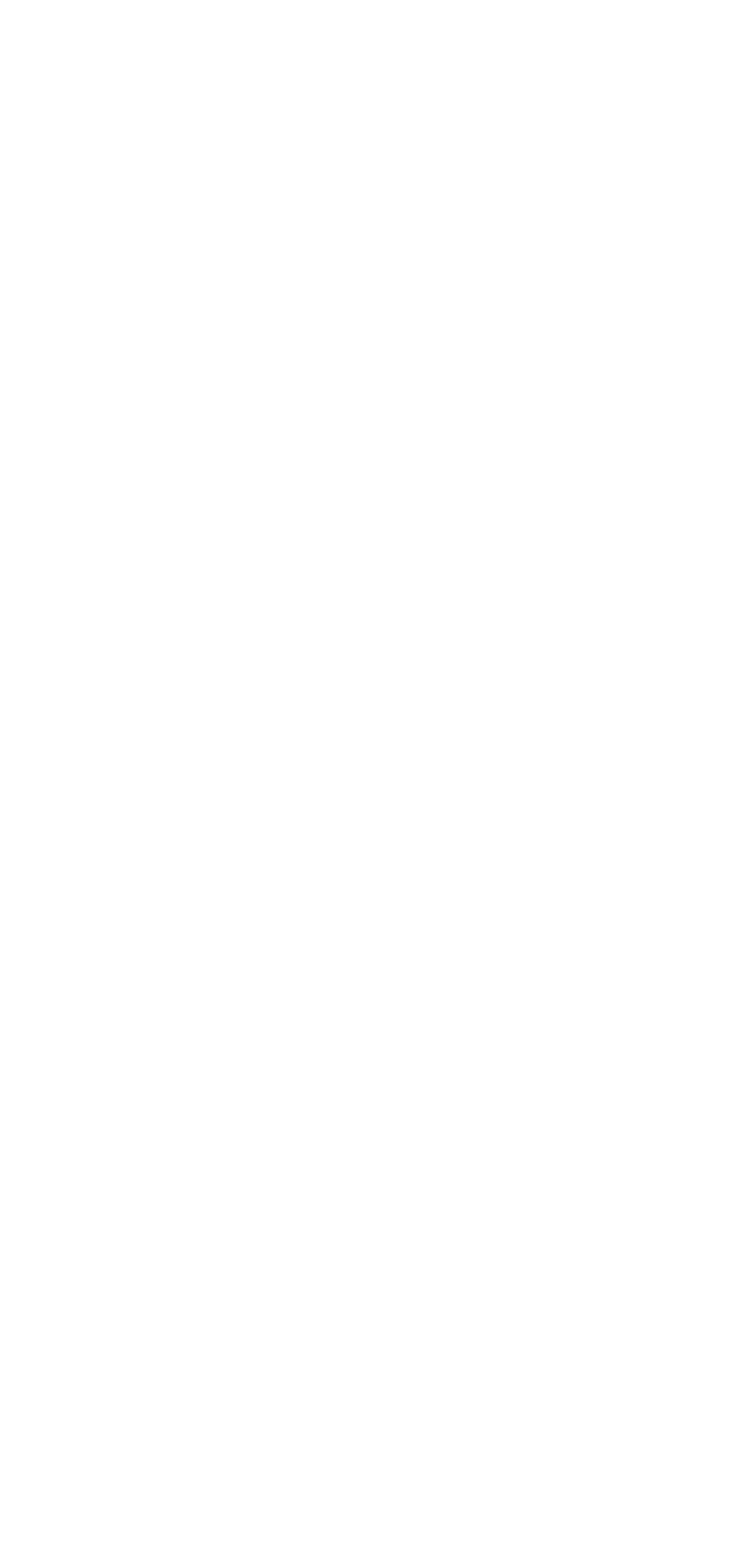Please determine the bounding box of the UI element that matches this description: PepsiCo: CSR report. The coordinates should be given as (top-left x, top-left y, bottom-right x, bottom-right y), with all values between 0 and 1.

[0.062, 0.047, 0.656, 0.087]